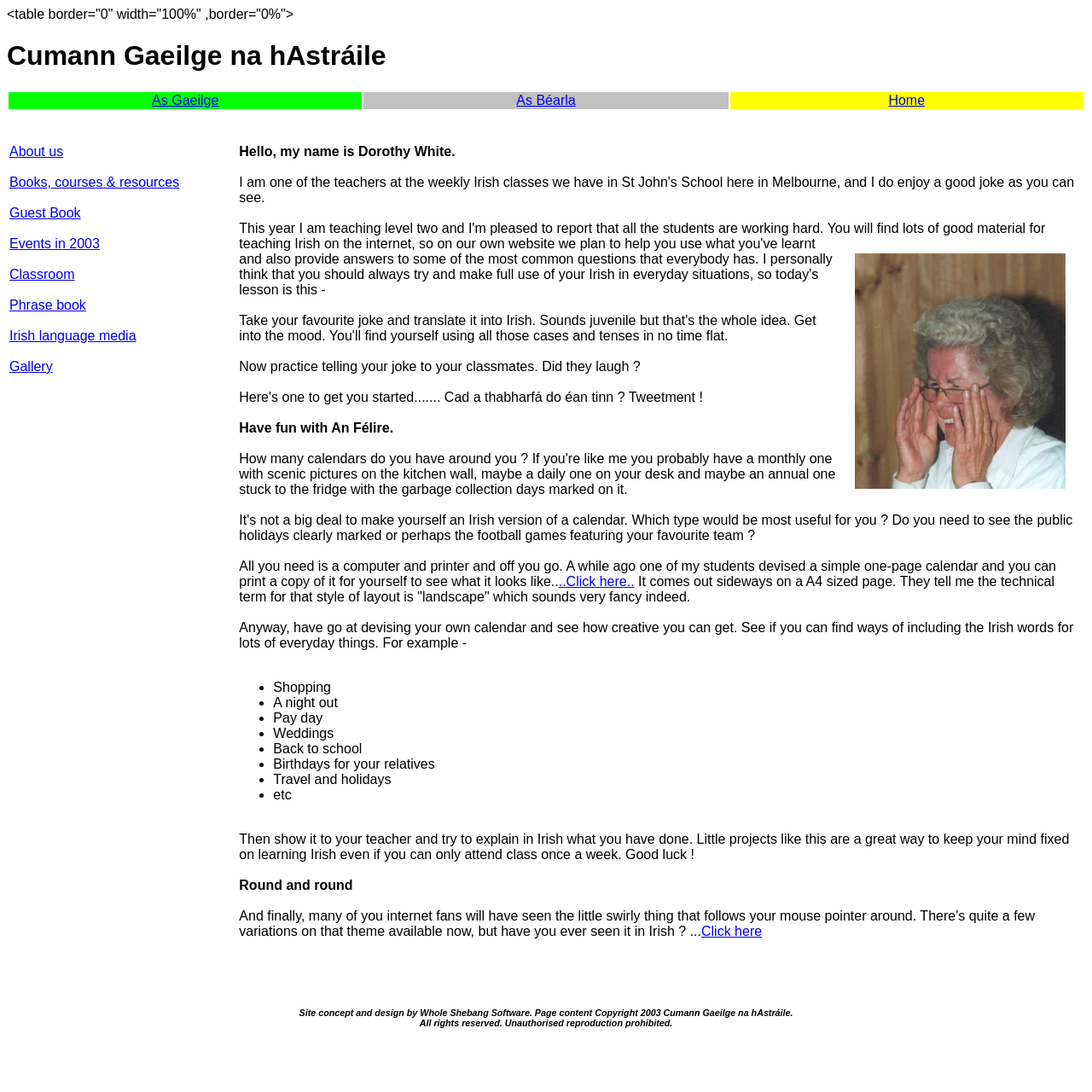What is the name of the teacher who wrote this article?
Relying on the image, give a concise answer in one word or a brief phrase.

Dorothy White